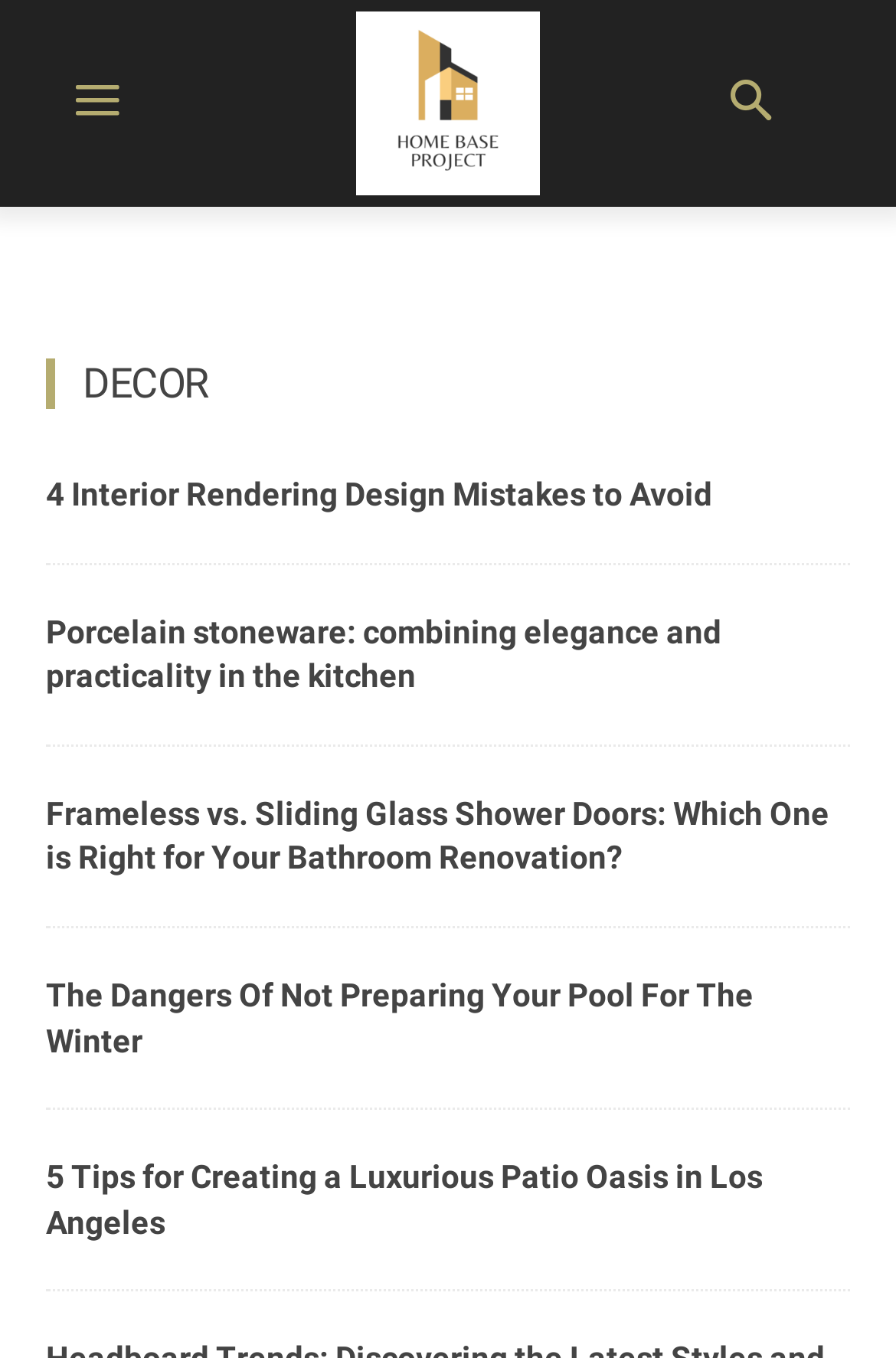What category of content is featured on this webpage?
Answer the question with a single word or phrase, referring to the image.

Home Decor